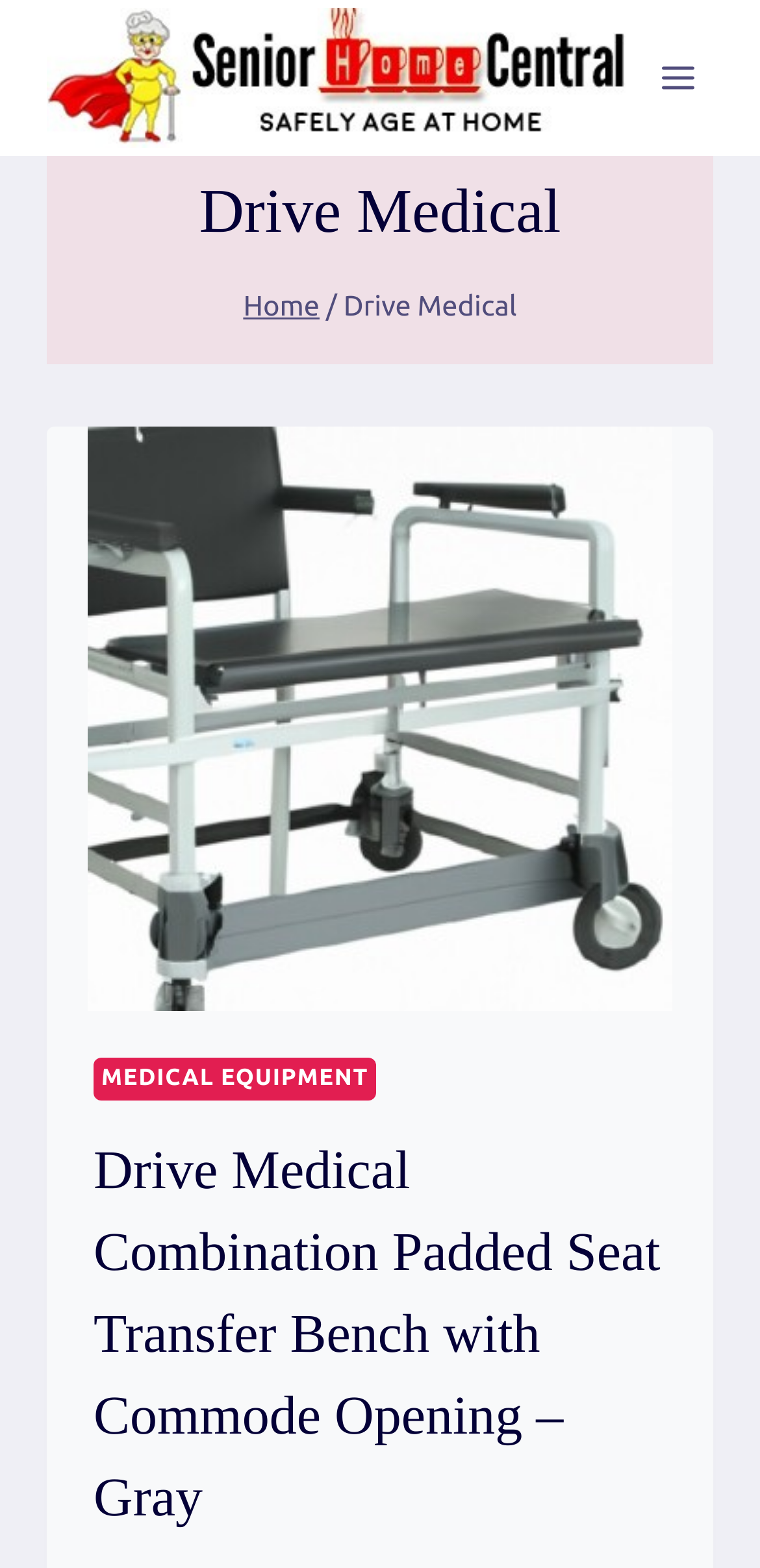Produce an elaborate caption capturing the essence of the webpage.

The webpage is about Drive Medical, a senior home central, with a focus on medical equipment. At the top left, there is a link "Age safely at home" accompanied by an image with the same description. To the right of this link, there is a button to open a menu. 

Below the top section, the Drive Medical logo is prominently displayed, followed by a navigation section with breadcrumbs. The breadcrumbs show the current location as "Home > Drive Medical". 

On the left side of the page, there is a featured product, the Drive Medical Combination Padded Seat Transfer Bench with Commode Opening, which is displayed with an image and a heading. The product name is also a link, and there is a category link "MEDICAL EQUIPMENT" above the product description. The product description is a lengthy text that takes up most of the page.